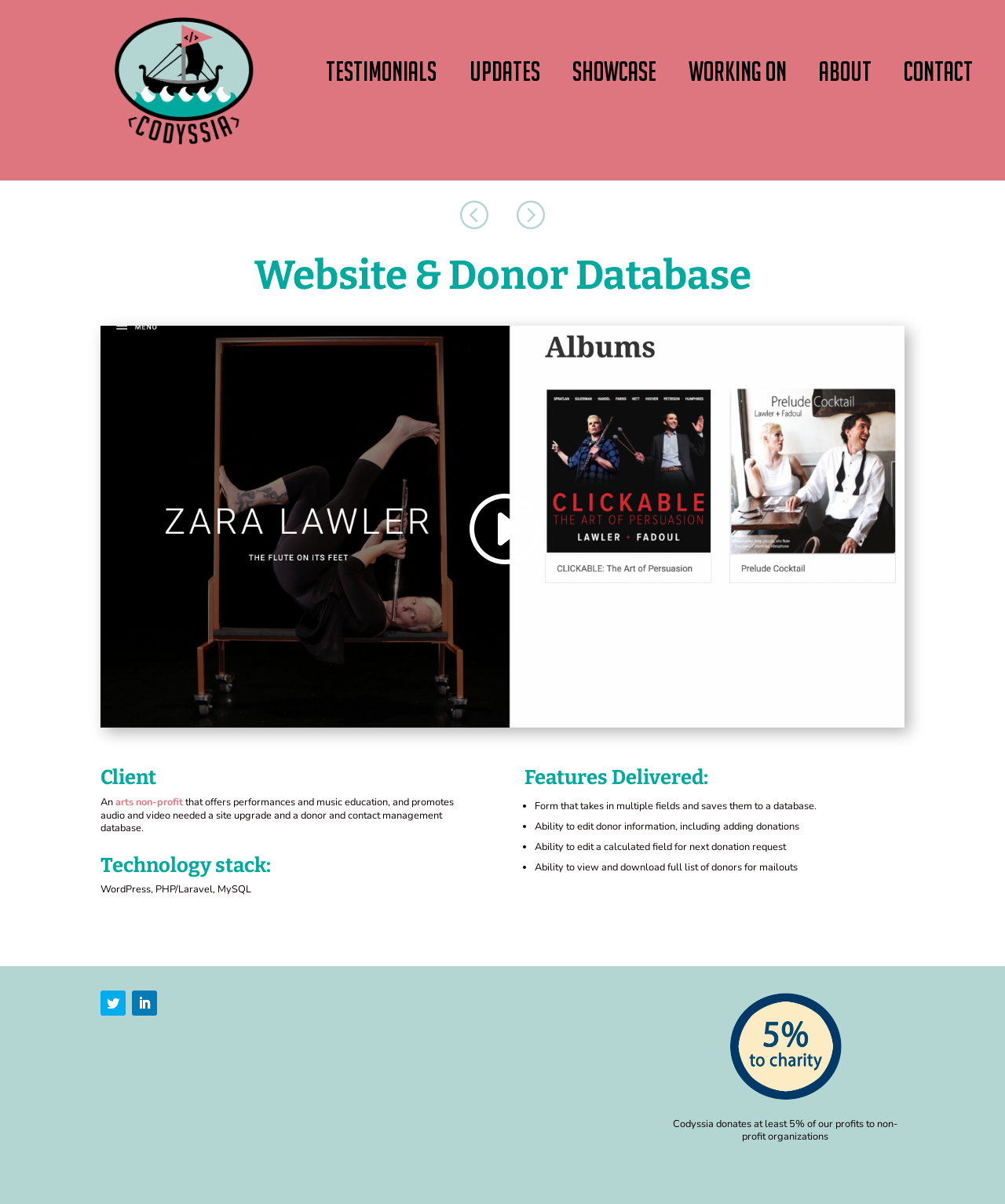Look at the image and give a detailed response to the following question: What percentage of profits does Codyssia donate to non-profit organizations?

I found the answer by looking at the text at the bottom of the page 'Codyssia donates at least 5% of our profits to non-profit organizations' which states the percentage of profits donated to non-profit organizations.